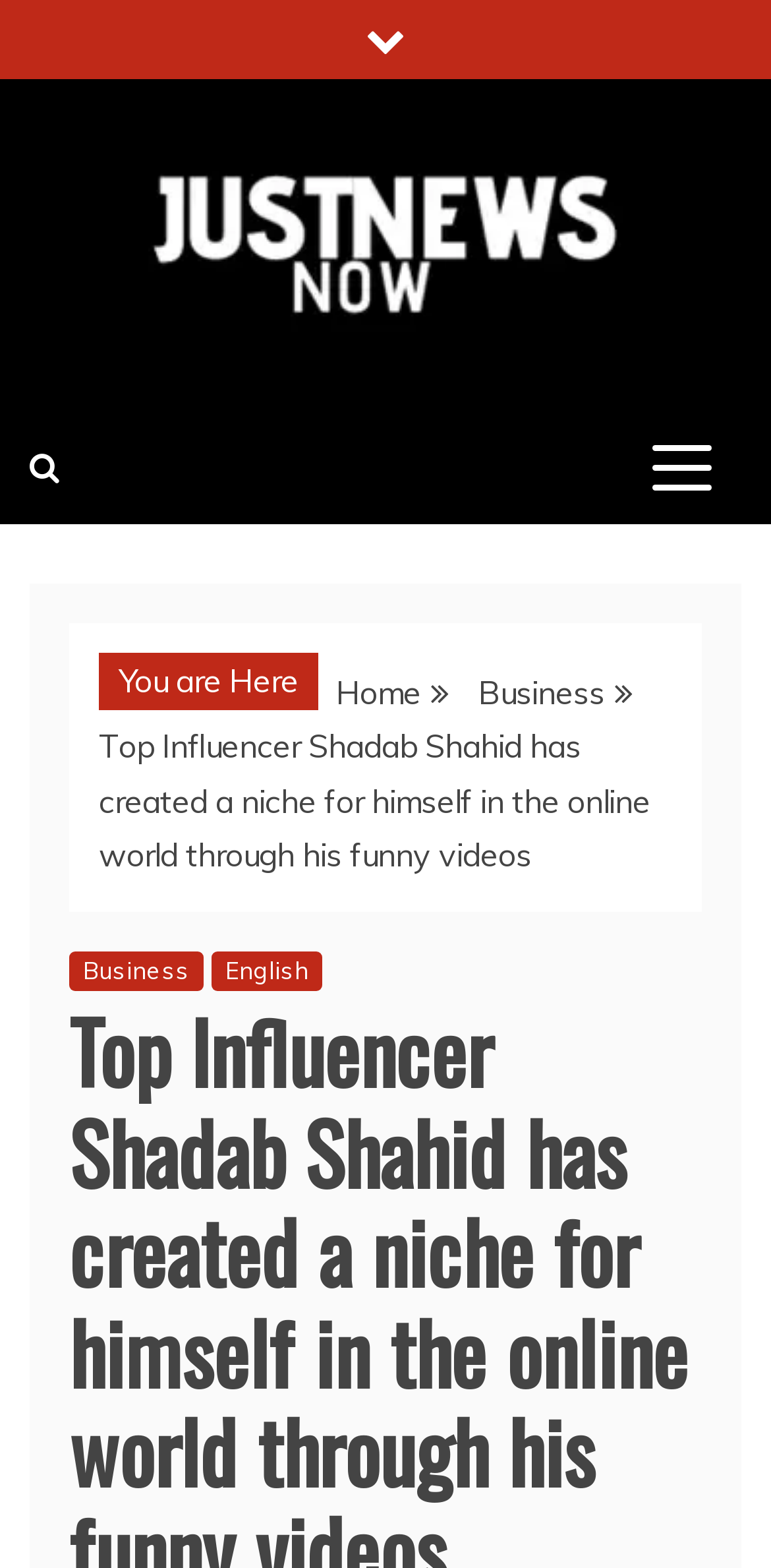Your task is to find and give the main heading text of the webpage.

Top Influencer Shadab Shahid has created a niche for himself in the online world through his funny videos